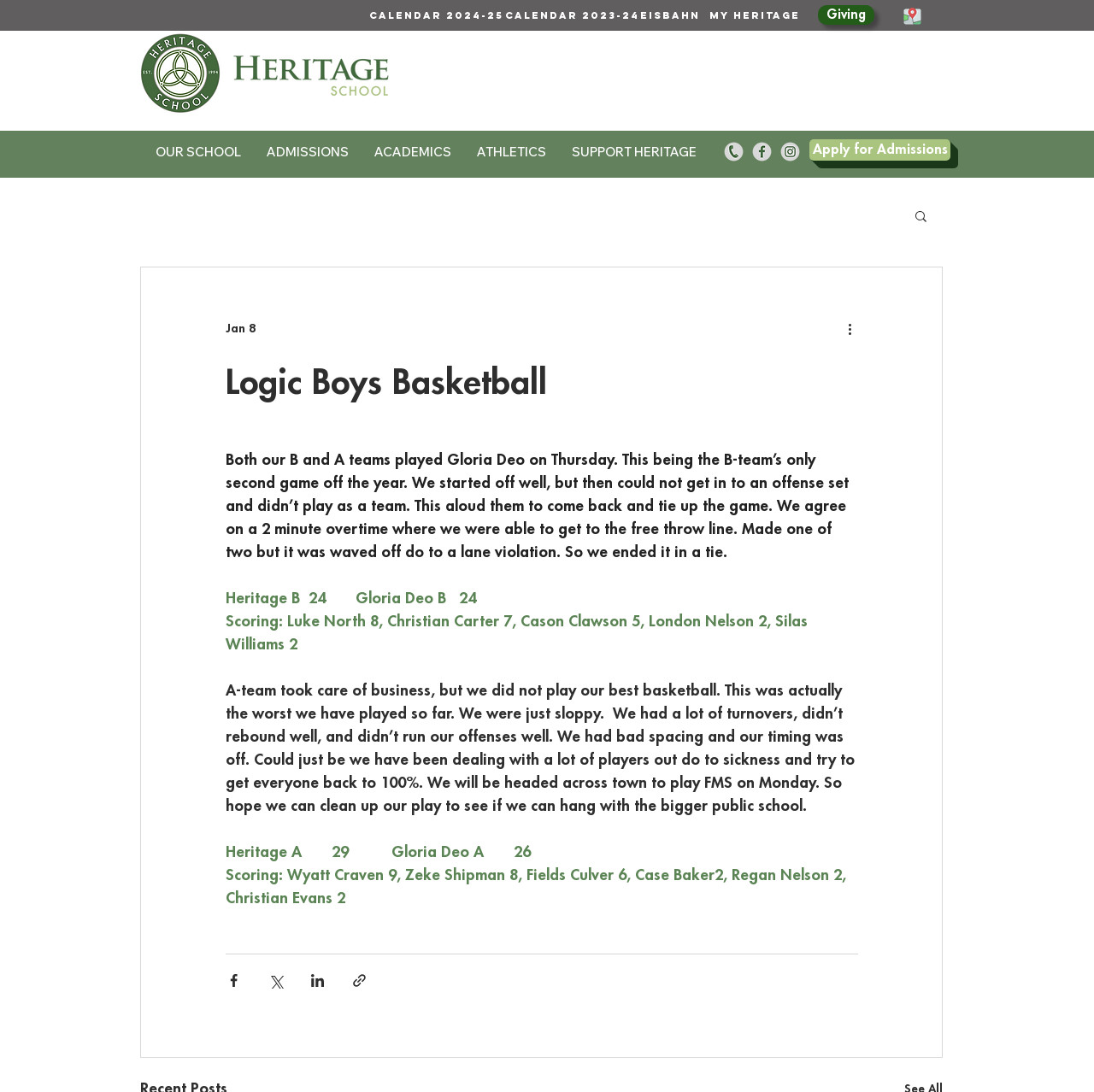How many links are there in the navigation menu?
Using the visual information, answer the question in a single word or phrase.

5